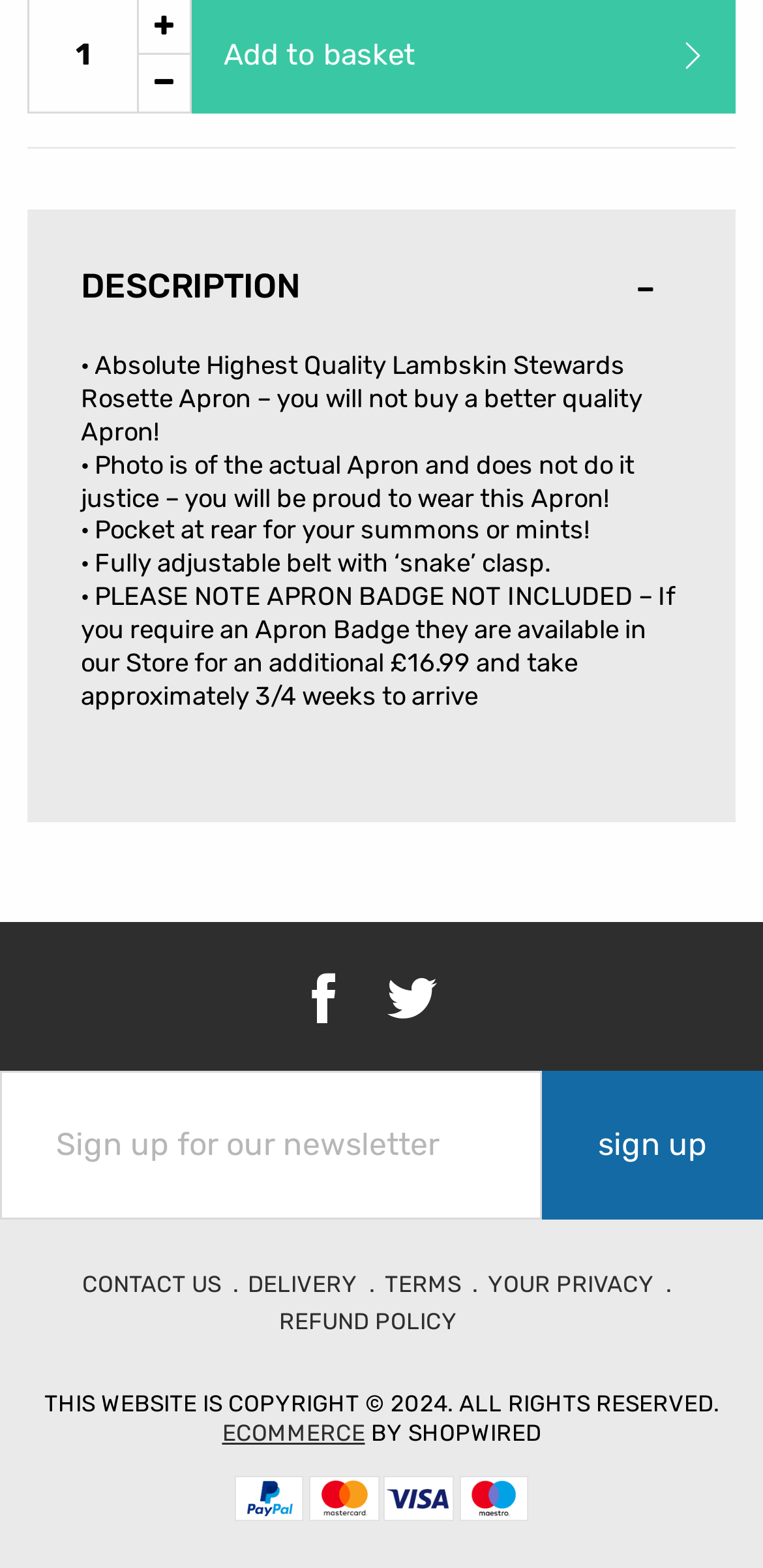Please give a succinct answer using a single word or phrase:
What is the purpose of the pocket at the rear of the apron?

For summons or mints